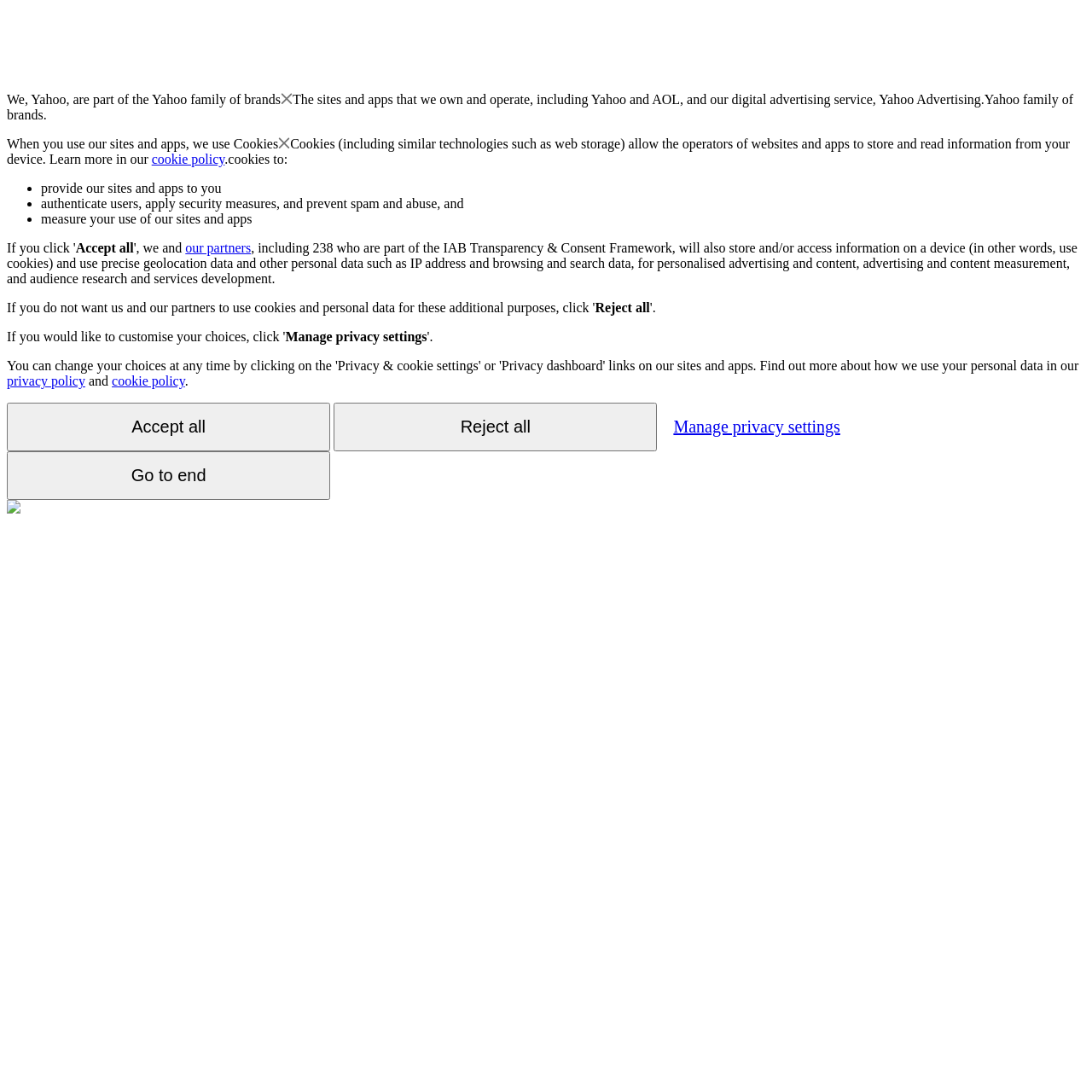Please respond in a single word or phrase: 
How many partners are part of the IAB Transparency & Consent Framework?

238